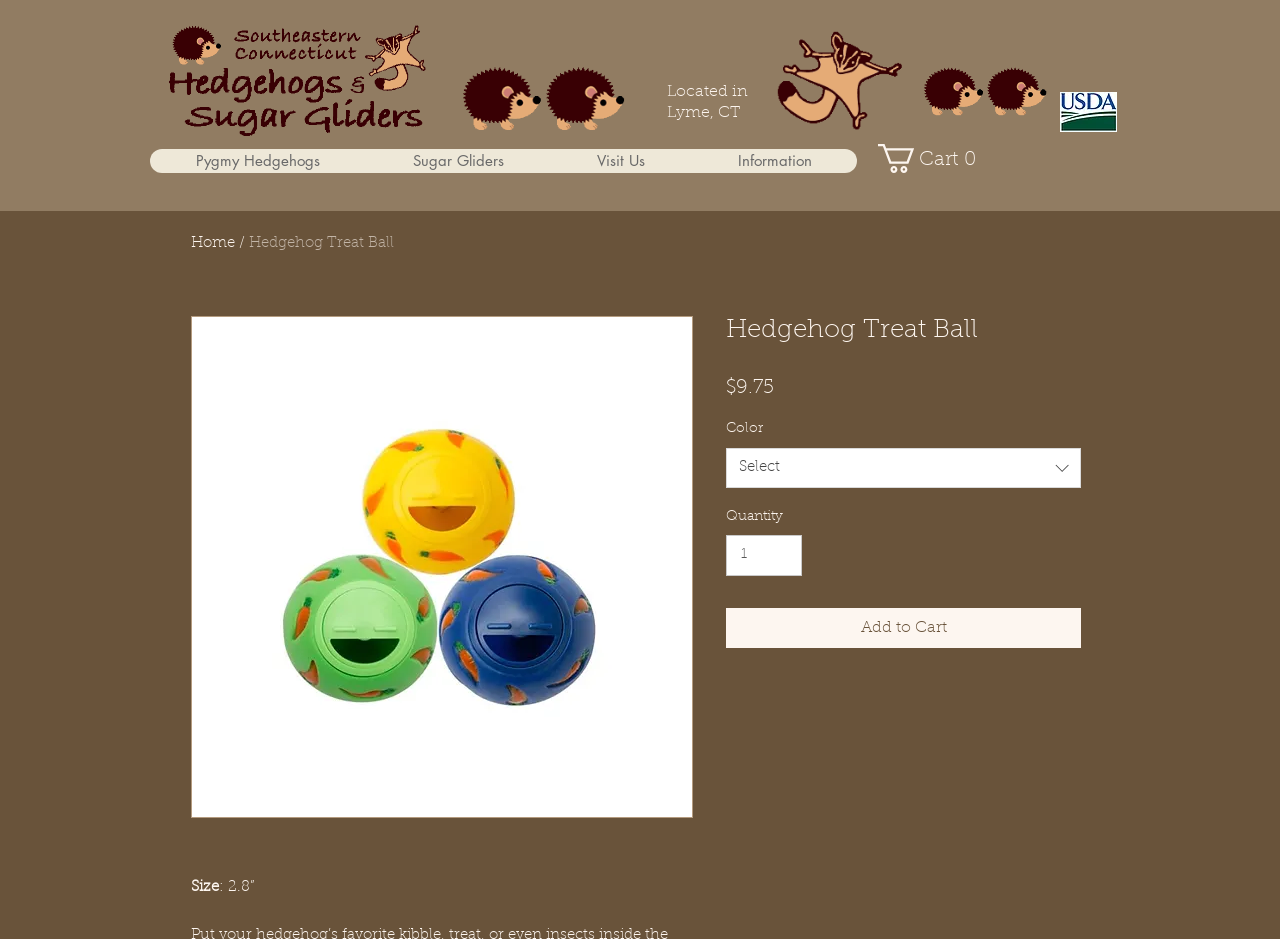Using the image as a reference, answer the following question in as much detail as possible:
What is the price of the Hedgehog Treat Ball?

I found the price of the Hedgehog Treat Ball by looking at the product information section, where it is listed as '$9.75'.